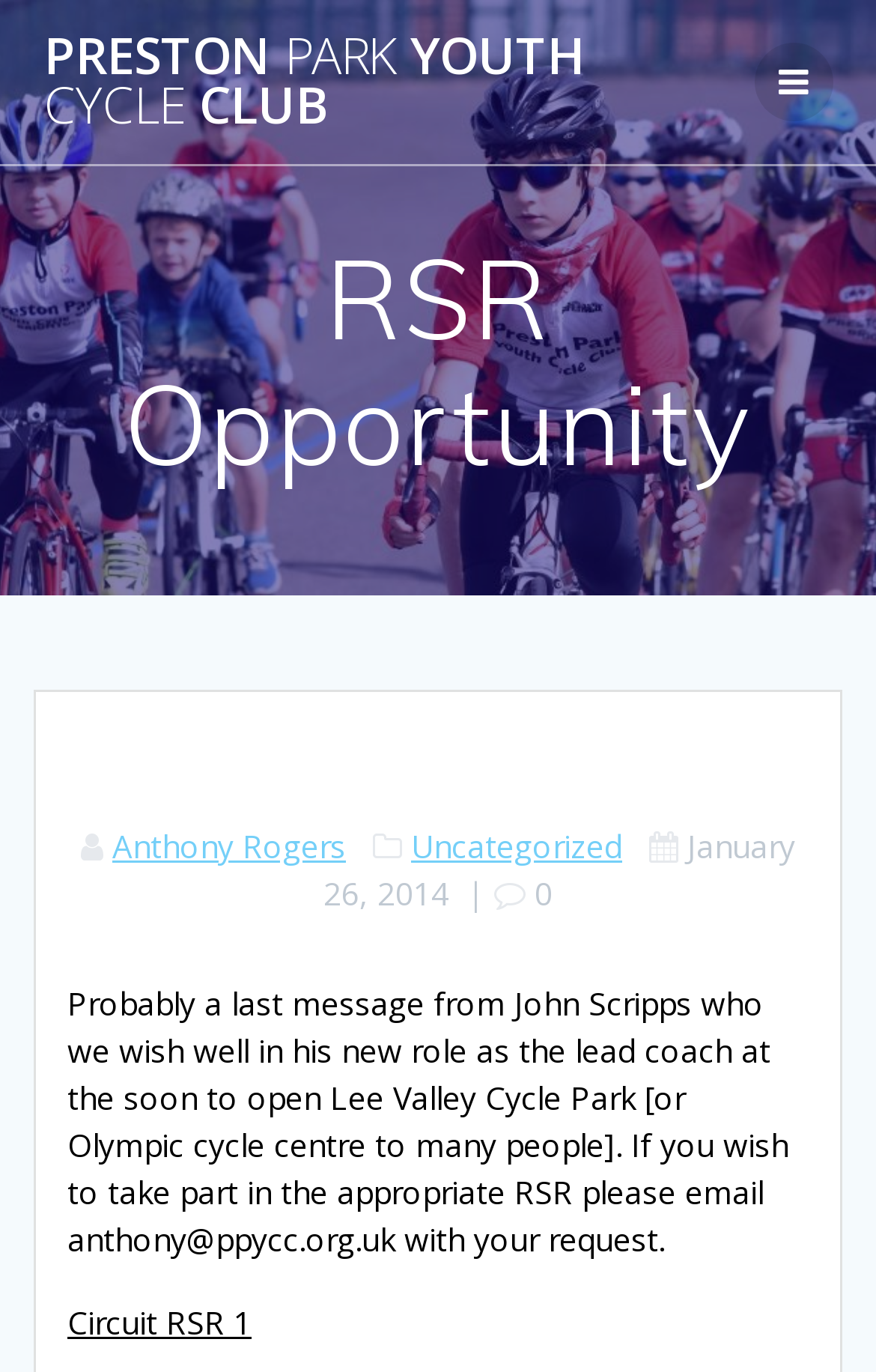Analyze the image and provide a detailed answer to the question: What is the email address to contact for RSR requests?

The email address to contact for RSR requests can be found by reading the text in the StaticText element, which mentions 'email anthony@ppycc.org.uk with your request'.